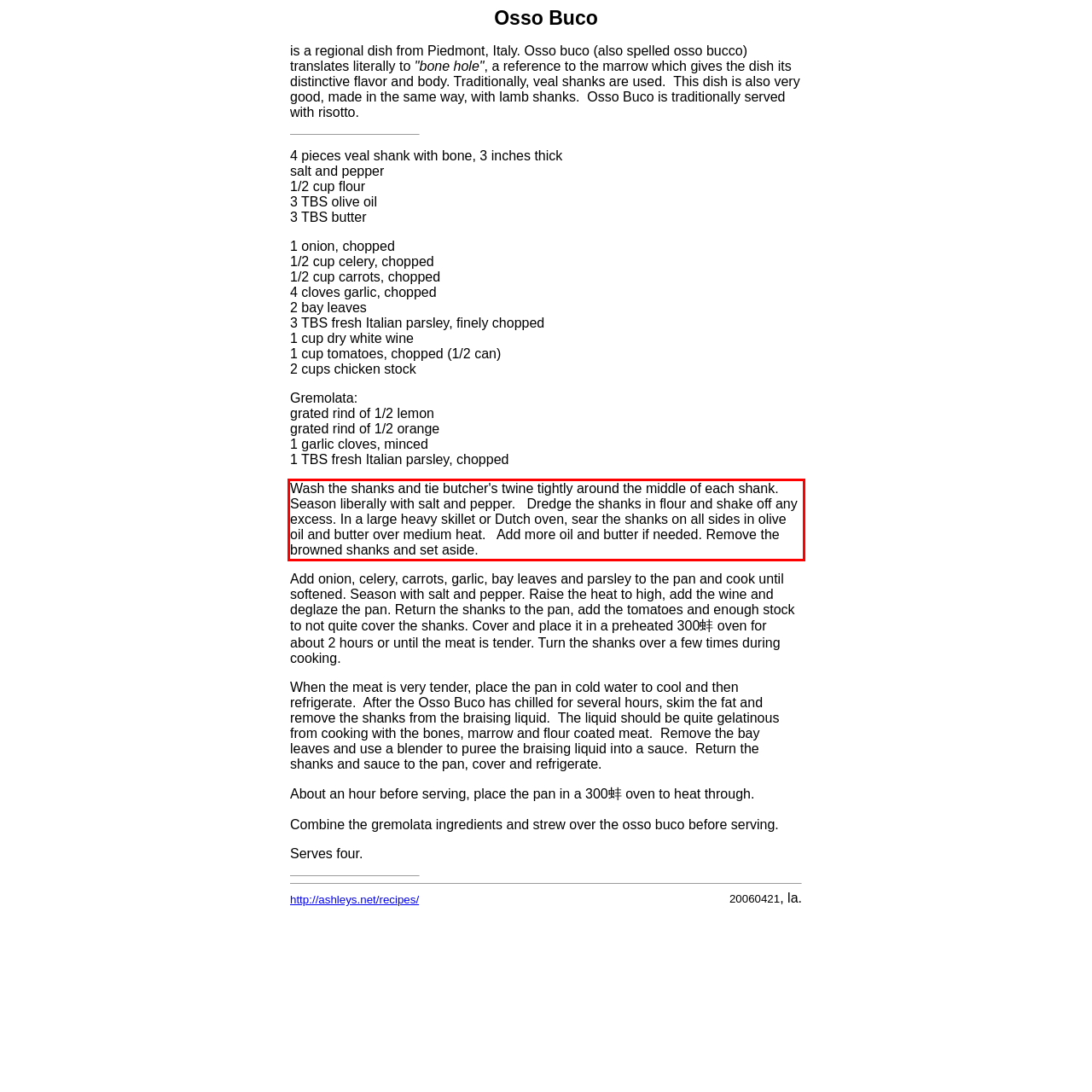View the screenshot of the webpage and identify the UI element surrounded by a red bounding box. Extract the text contained within this red bounding box.

Wash the shanks and tie butcher's twine tightly around the middle of each shank. Season liberally with salt and pepper. Dredge the shanks in flour and shake off any excess. In a large heavy skillet or Dutch oven, sear the shanks on all sides in olive oil and butter over medium heat. Add more oil and butter if needed. Remove the browned shanks and set aside.